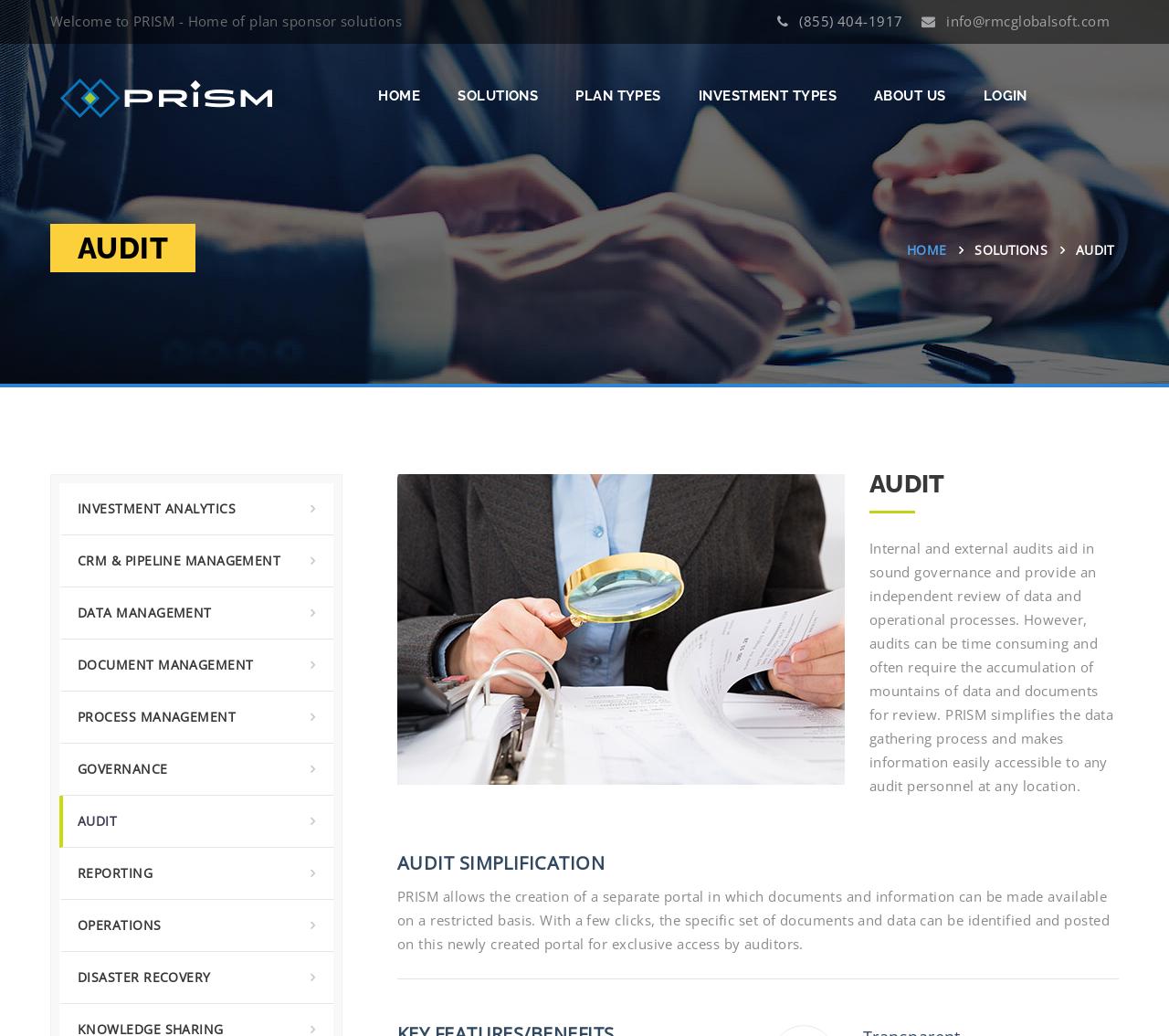Identify the bounding box coordinates of the clickable section necessary to follow the following instruction: "Click the 'HOME' link". The coordinates should be presented as four float numbers from 0 to 1, i.e., [left, top, right, bottom].

[0.324, 0.08, 0.375, 0.105]